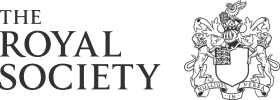Describe all elements and aspects of the image.

The image displays the logo of The Royal Society, a prestigious organization dedicated to promoting excellence in science. The logo features the society's name prominently, rendered in a classic typeface, alongside a detailed coat of arms. This emblem signifies the society's long-standing commitment to scientific advancement and public benefit, reflecting its mission to address significant challenges and foster innovation through research and collaboration. The monochromatic design emphasizes the formality and historical importance of the society, which has been influential in the scientific community since its establishment.